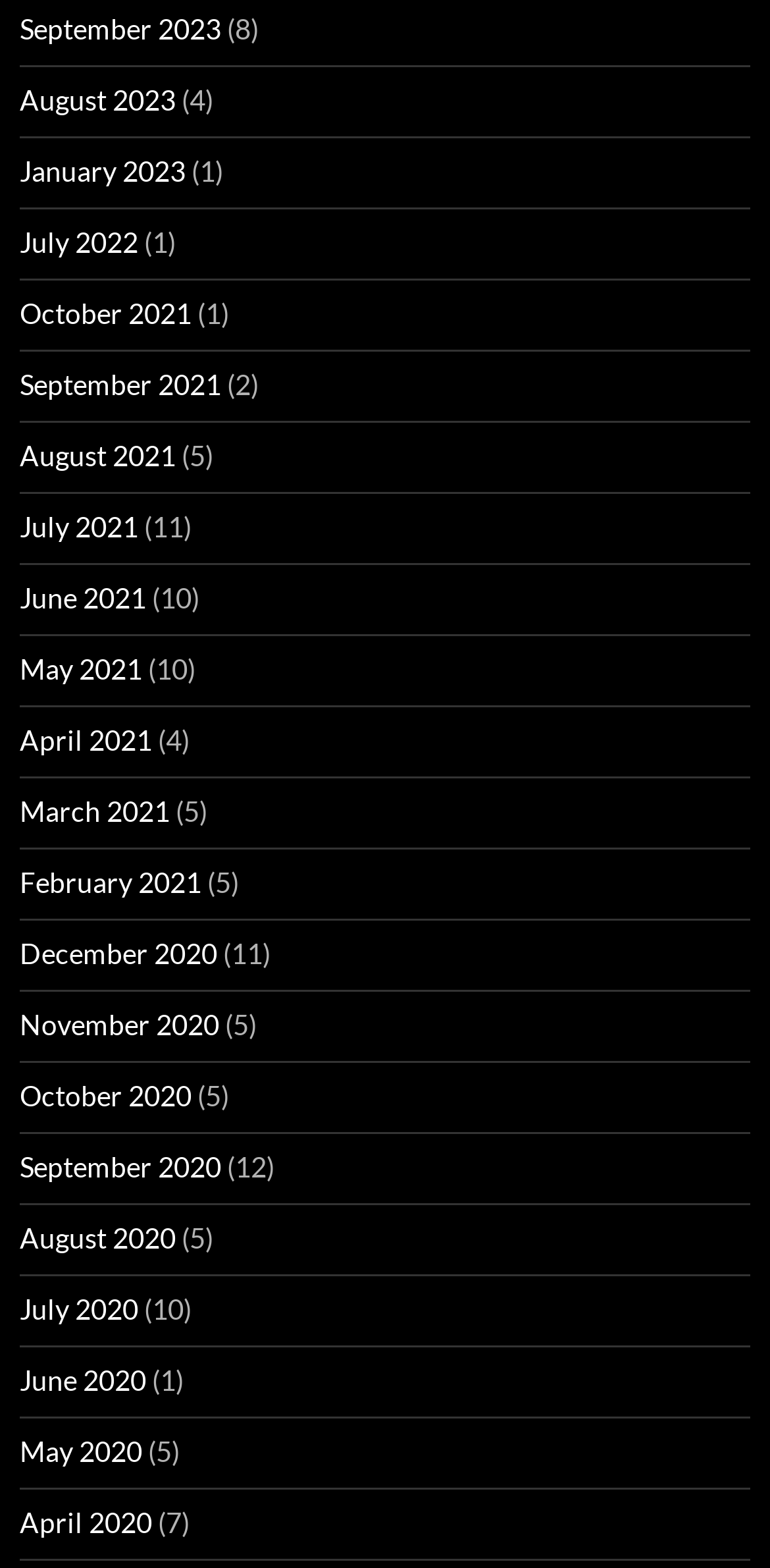For the element described, predict the bounding box coordinates as (top-left x, top-left y, bottom-right x, bottom-right y). All values should be between 0 and 1. Element description: July 2020

[0.026, 0.824, 0.179, 0.845]